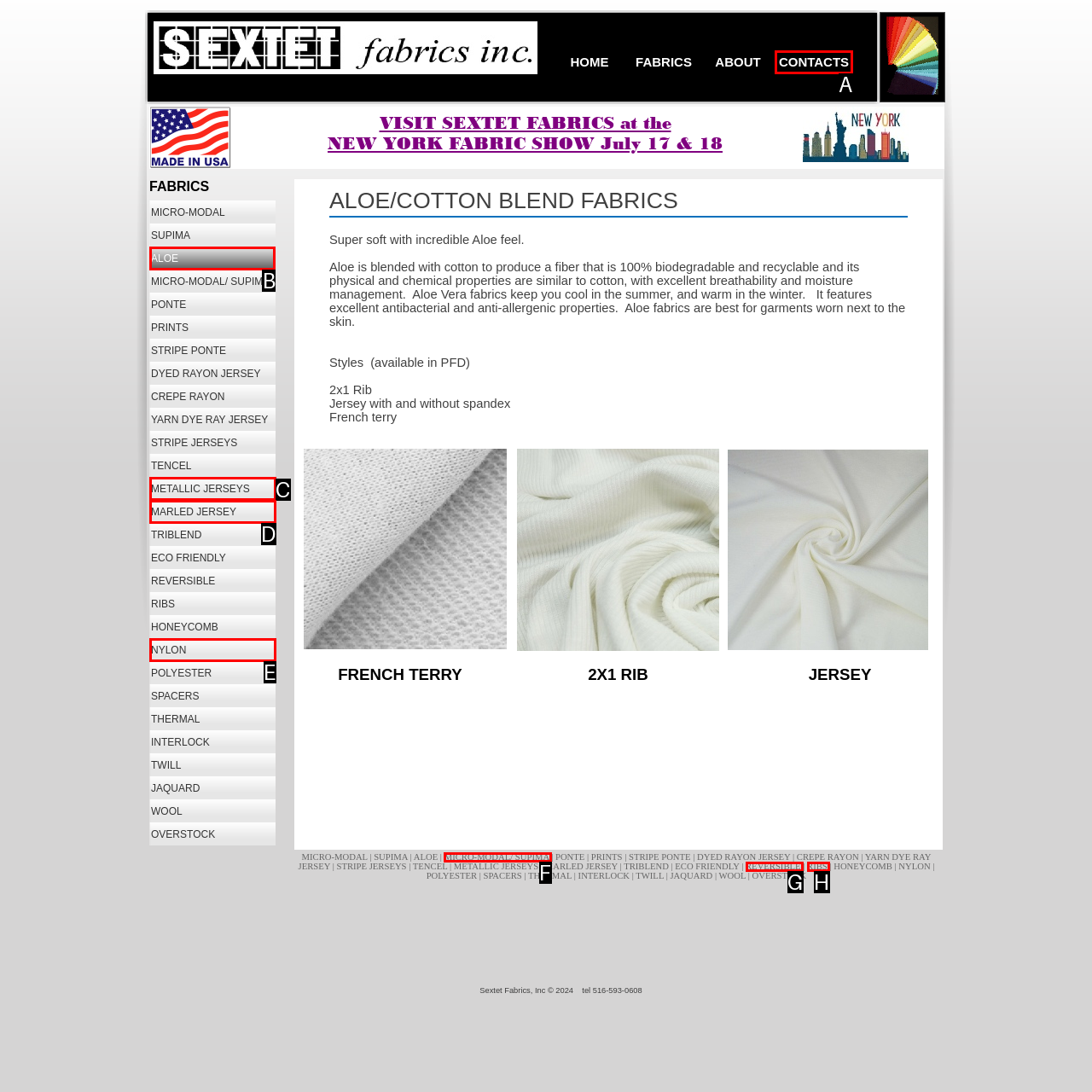Find the option you need to click to complete the following instruction: Learn more about 'Aloe' fabrics
Answer with the corresponding letter from the choices given directly.

B